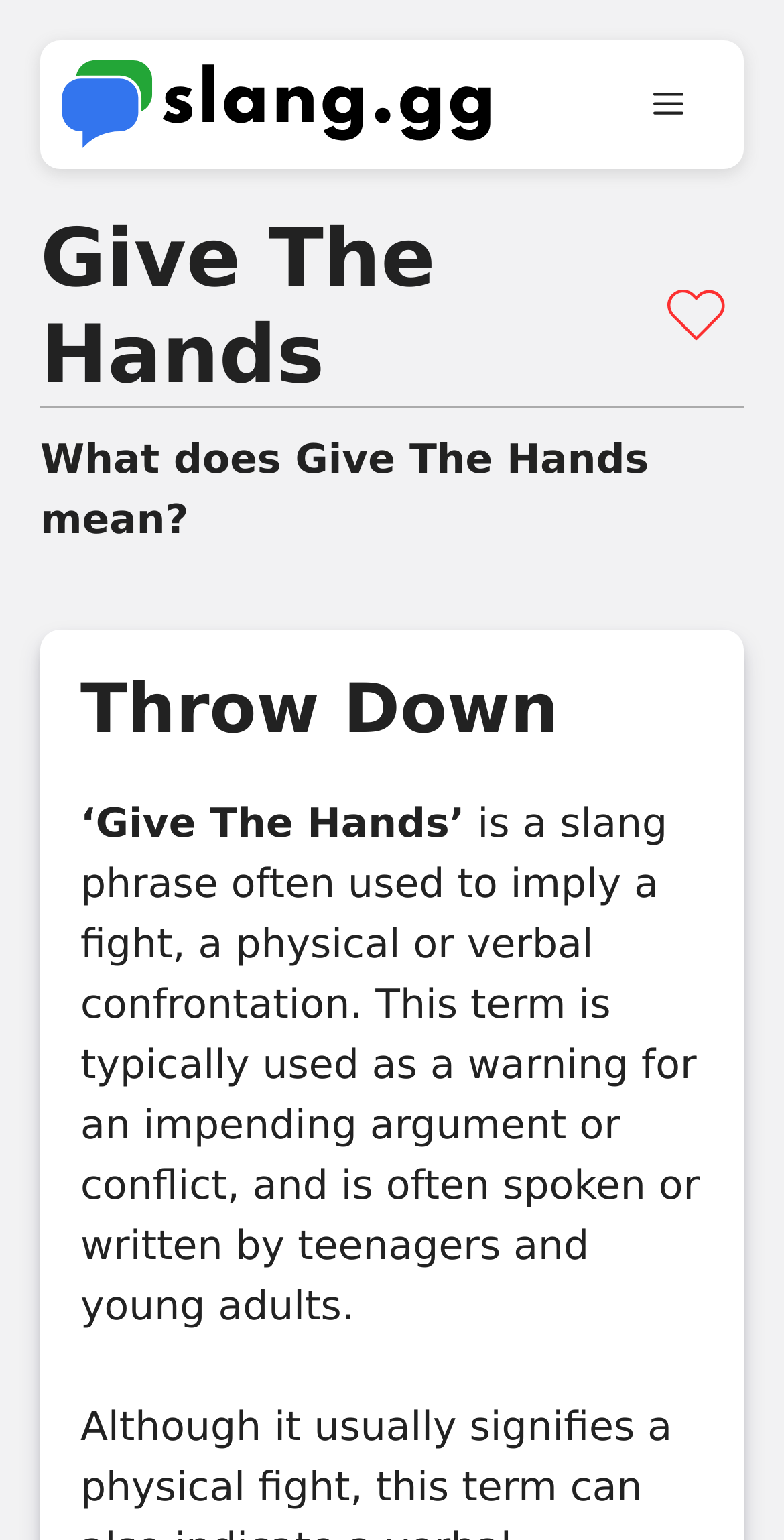Reply to the question with a single word or phrase:
What is the topic of the webpage?

Slang phrase